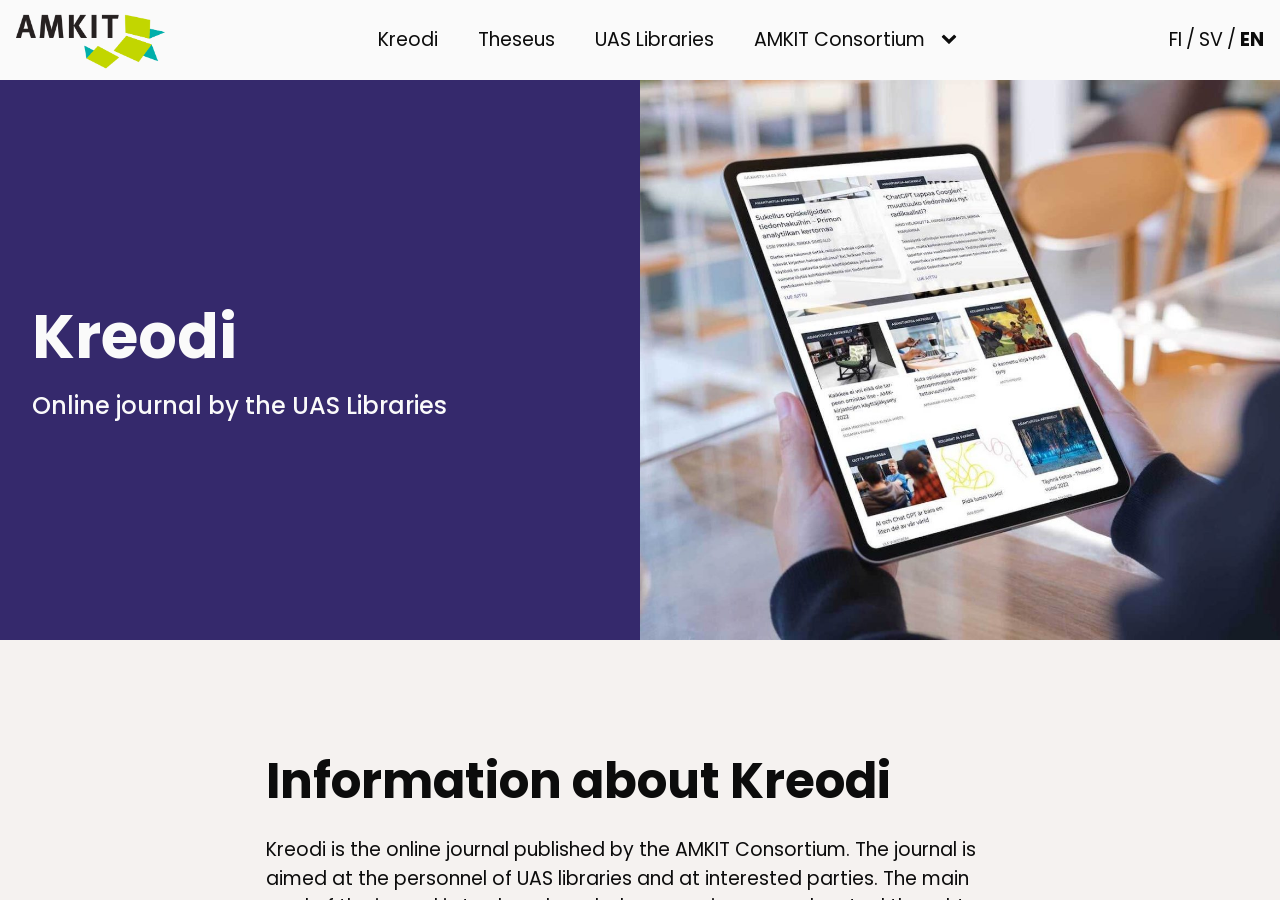Provide your answer in a single word or phrase: 
What is the name of the online journal?

Kreodi